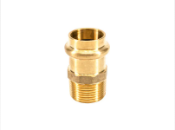Illustrate the image with a detailed caption.

The image showcases a high-quality brass fitting, specifically the 2PS1S64 model, which is designed for plumbing applications. This adapter features a threaded end and a smooth pressing section, allowing for secure connections in various piping systems. Its lead-free construction emphasizes safety and compliance with health standards, making it suitable for potable water applications. The fitting's sleek brass finish not only adds aesthetic appeal but also promises durability and resistance to corrosion, ensuring long-lasting performance in both residential and commercial installations.